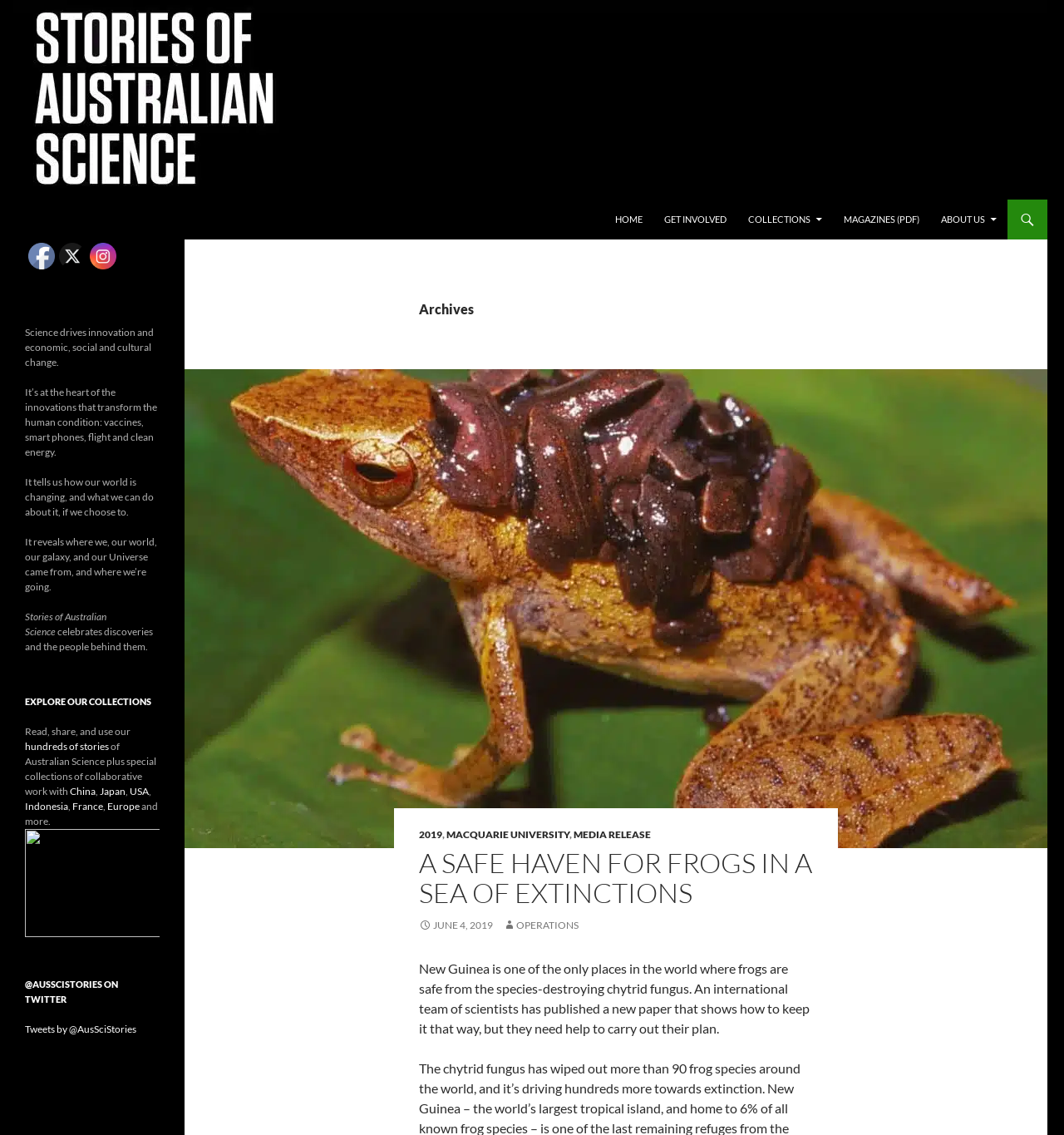Locate the bounding box coordinates of the element that needs to be clicked to carry out the instruction: "Read the story about frogs". The coordinates should be given as four float numbers ranging from 0 to 1, i.e., [left, top, right, bottom].

[0.394, 0.747, 0.763, 0.801]